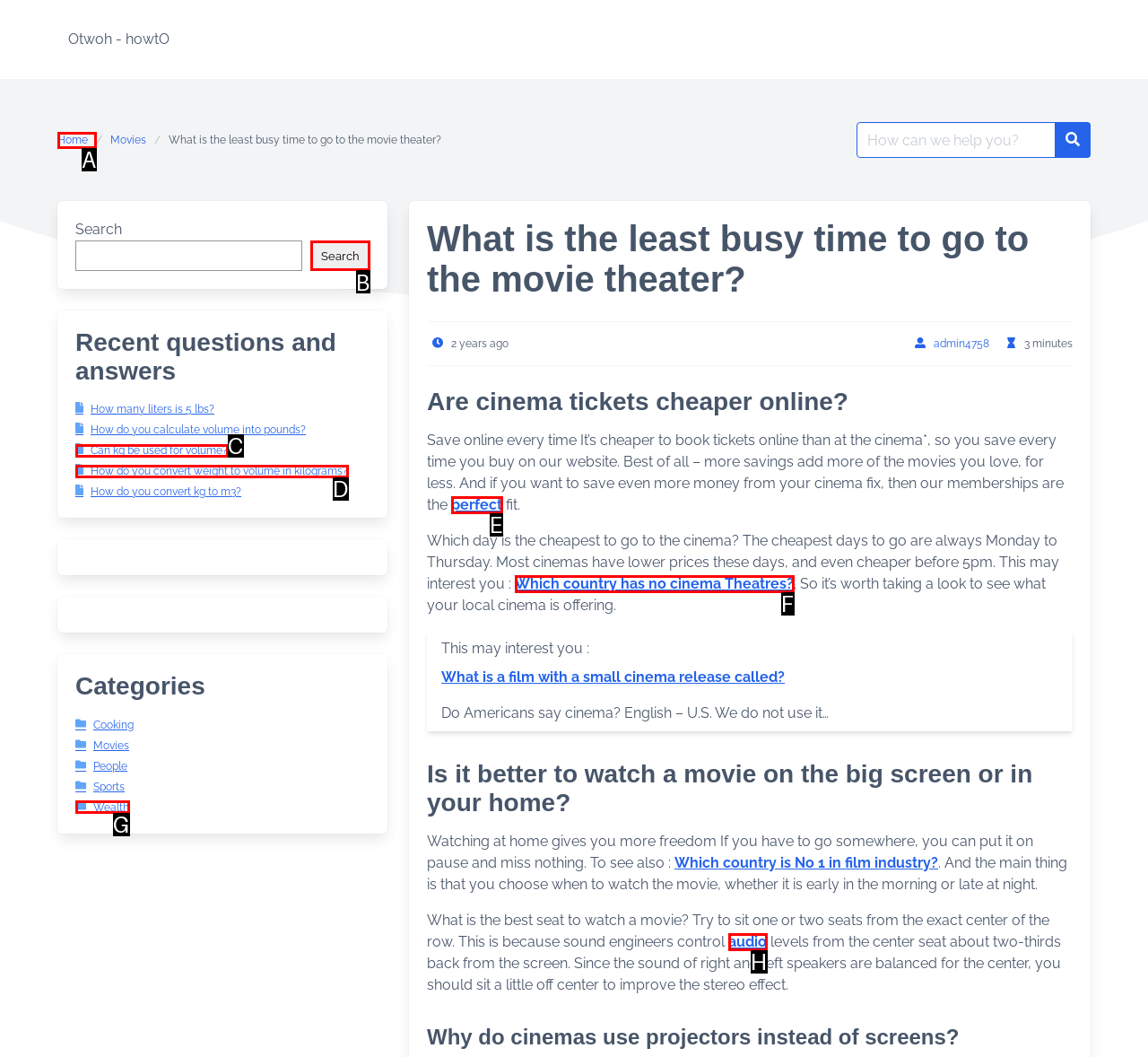Tell me which option I should click to complete the following task: Learn more about 'All About Ozempic' Answer with the option's letter from the given choices directly.

None